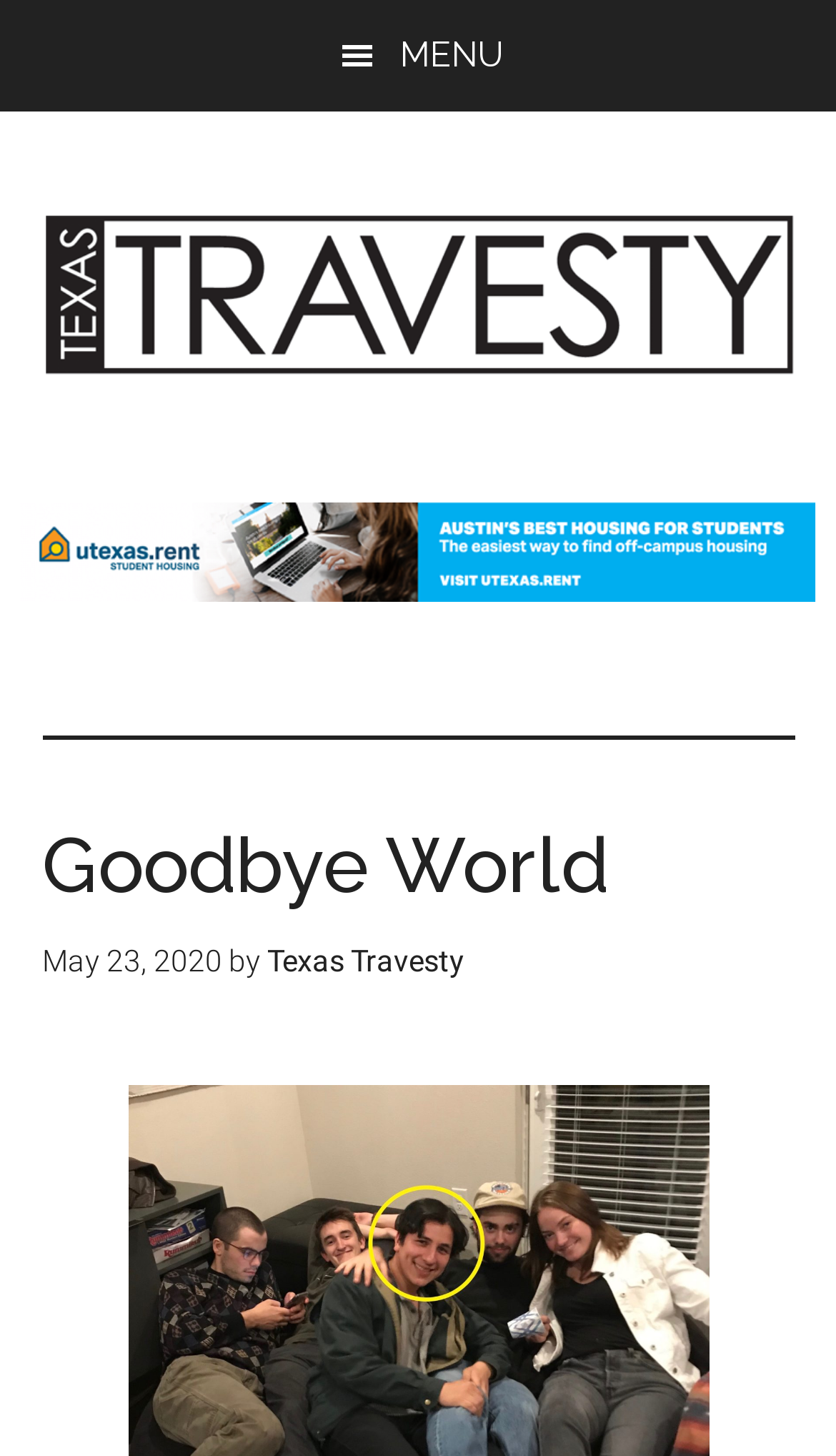Explain in detail what you observe on this webpage.

The webpage is titled "Goodbye World - Texas Travesty" and appears to be an article or blog post. At the top left corner, there are two links, "Skip to main content" and "Skip to primary sidebar", which are likely accessibility features. Next to these links, there is a button with a menu icon, which is not currently pressed or expanded.

Below the top navigation, the title "Goodbye World" is prominently displayed in a large font, with the subtitle "by Texas Travesty" and the date "May 23, 2020" written in a smaller font. The title and subtitle are centered near the top of the page.

To the right of the title, there is a large advertisement iframe that takes up most of the width of the page. The advertisement does not have a clear title or description.

The main content of the page is likely located below the title and advertisement, although the exact content is not specified in the accessibility tree.